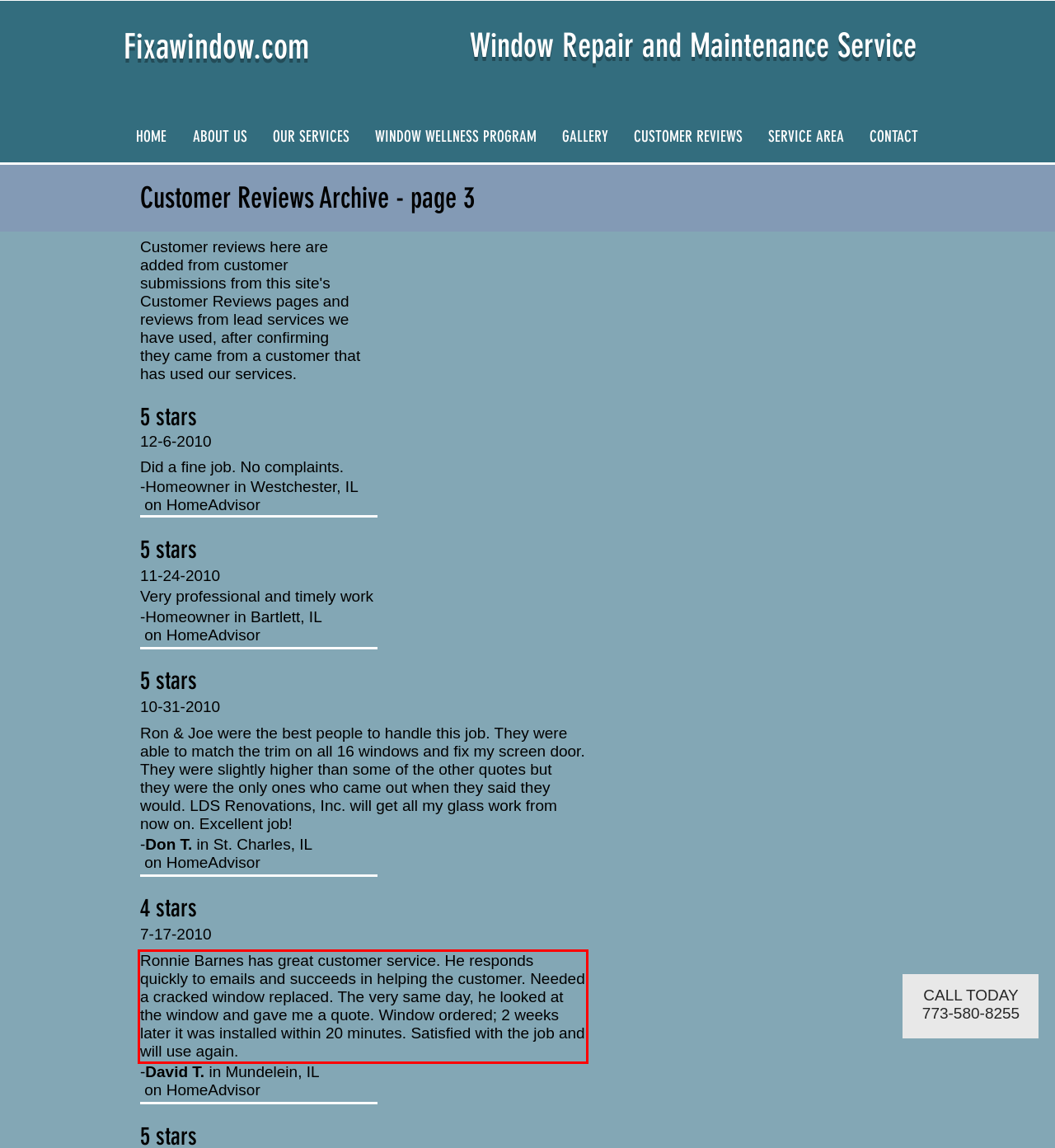Please perform OCR on the text content within the red bounding box that is highlighted in the provided webpage screenshot.

Ronnie Barnes has great customer service. He responds quickly to emails and succeeds in helping the customer. Needed a cracked window replaced. The very same day, he looked at the window and gave me a quote. Window ordered; 2 weeks later it was installed within 20 minutes. Satisfied with the job and will use again.